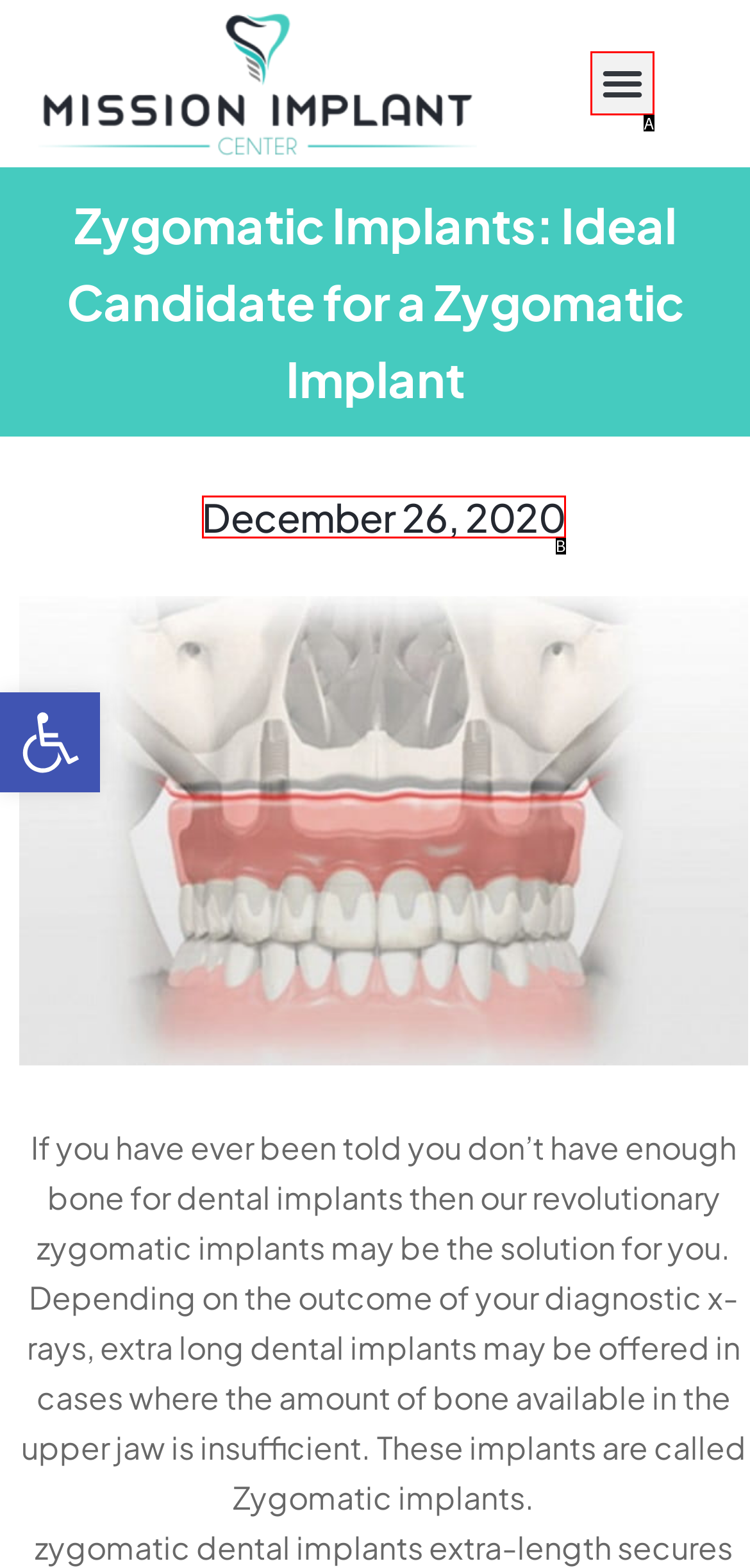Which HTML element fits the description: Menu? Respond with the letter of the appropriate option directly.

A